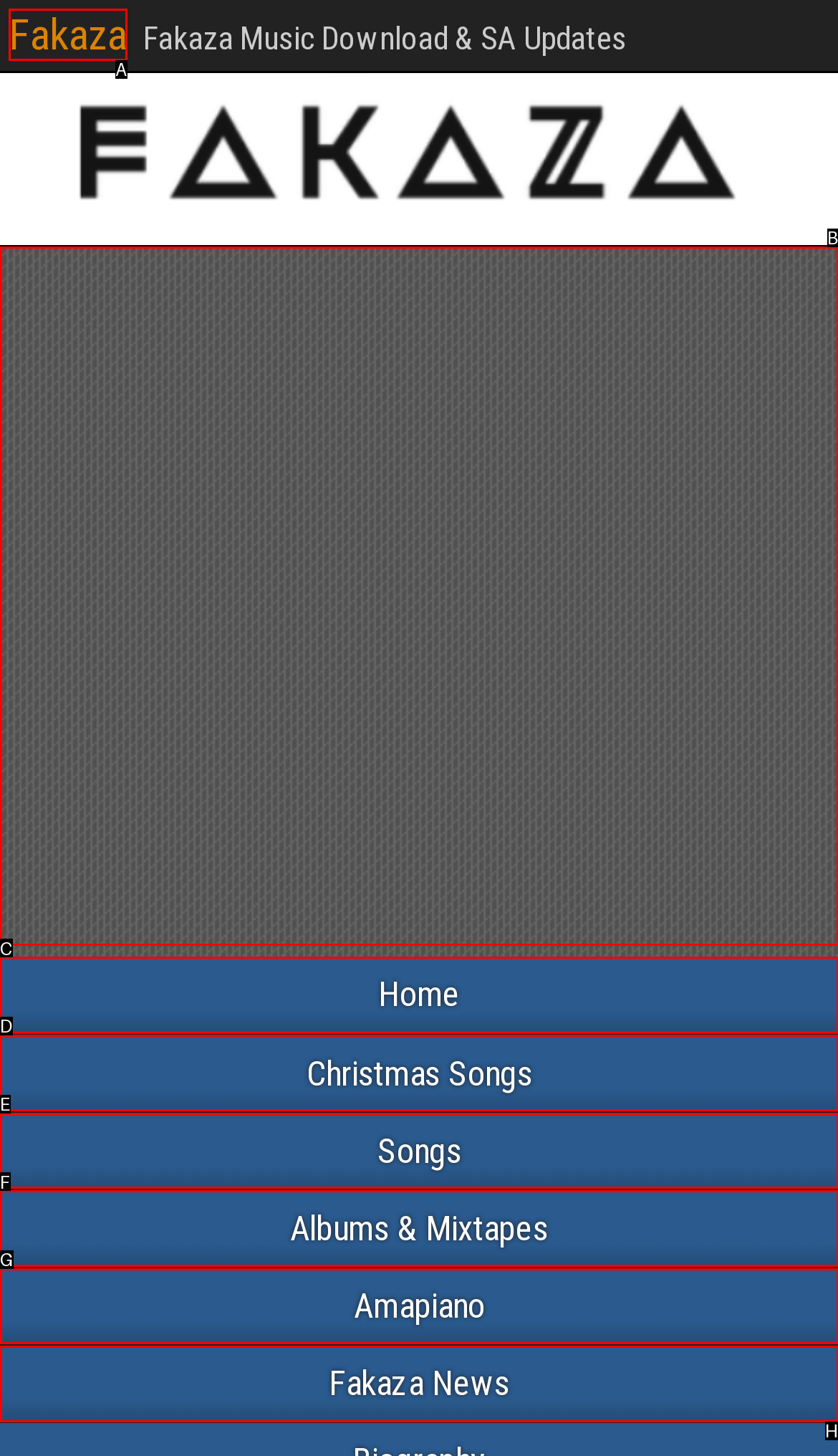Identify the HTML element that matches the description: Christmas Songs. Provide the letter of the correct option from the choices.

D